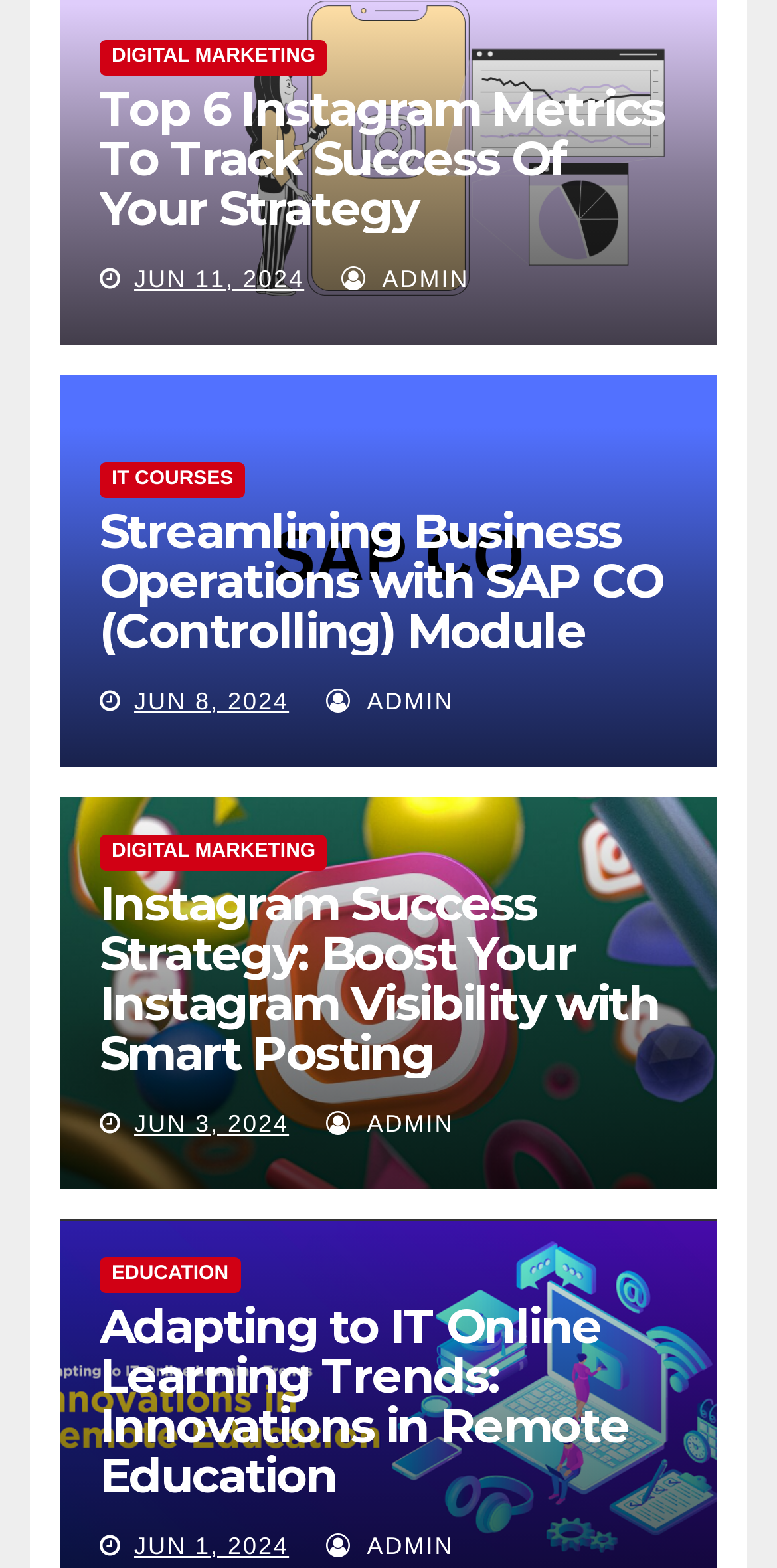Locate the bounding box coordinates of the clickable area needed to fulfill the instruction: "Scan the QR code".

None